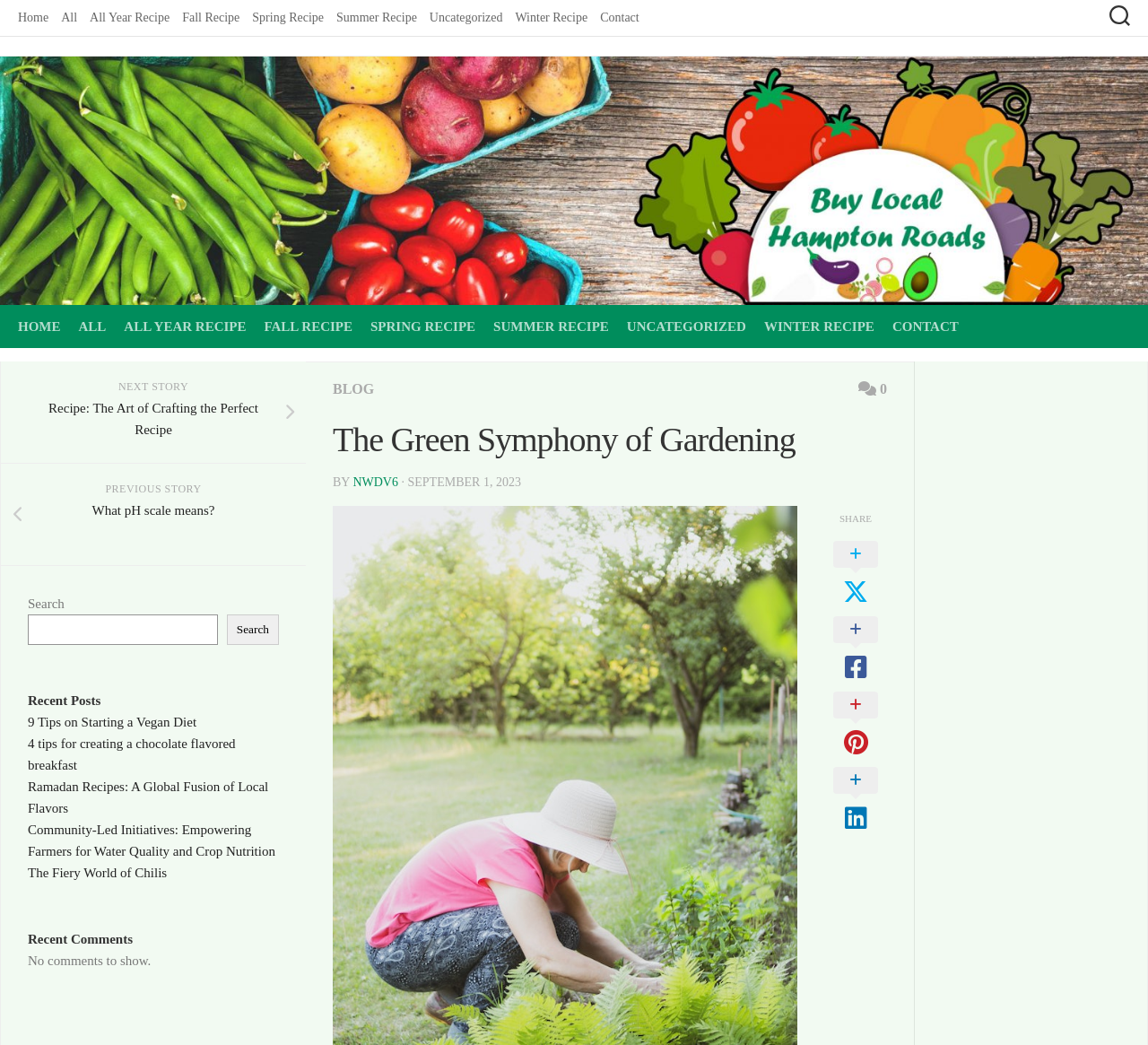Give a concise answer using one word or a phrase to the following question:
What is the name of the blog?

The Green Symphony of Gardening